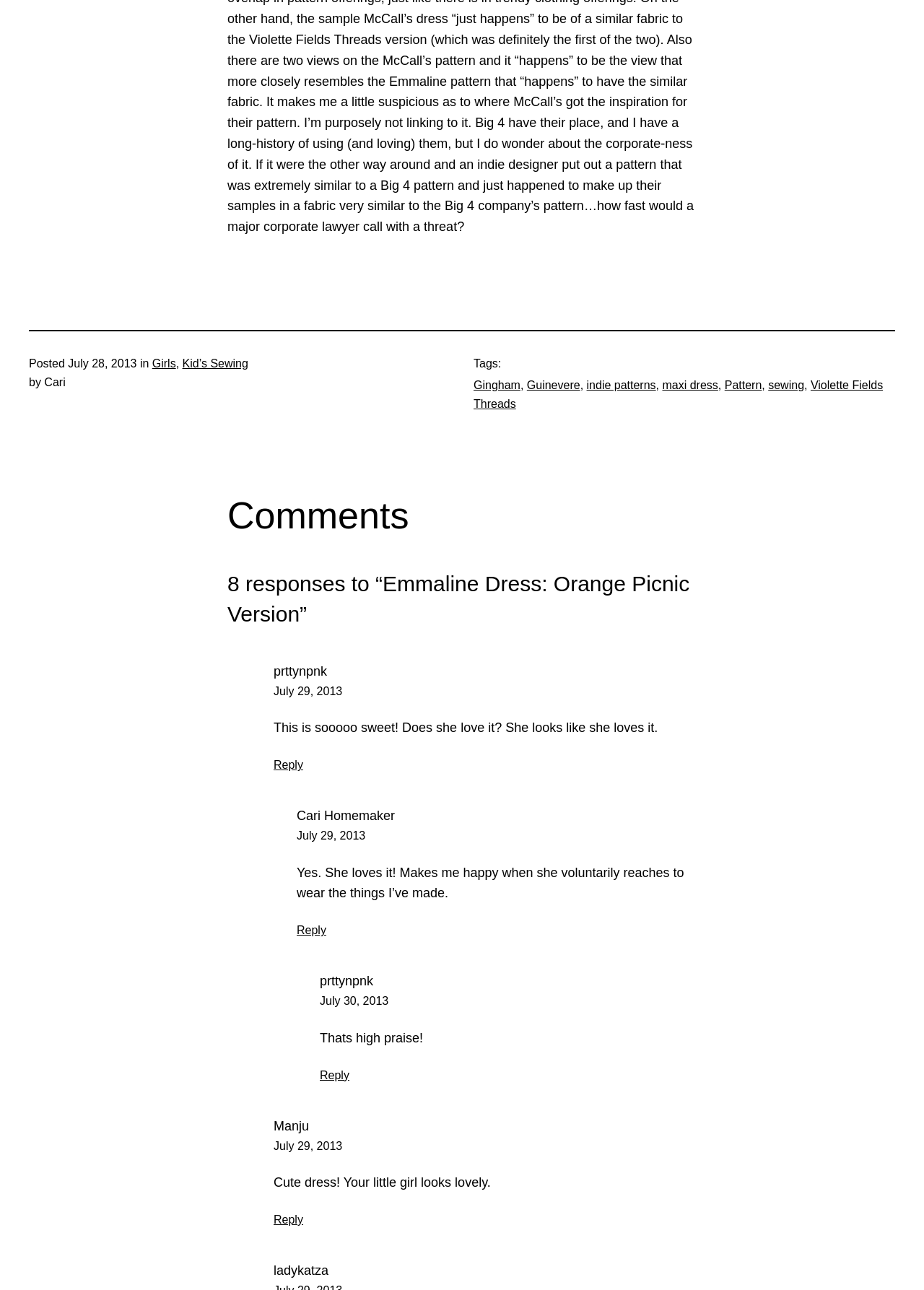Find the UI element described as: "July 30, 2013" and predict its bounding box coordinates. Ensure the coordinates are four float numbers between 0 and 1, [left, top, right, bottom].

[0.346, 0.771, 0.42, 0.781]